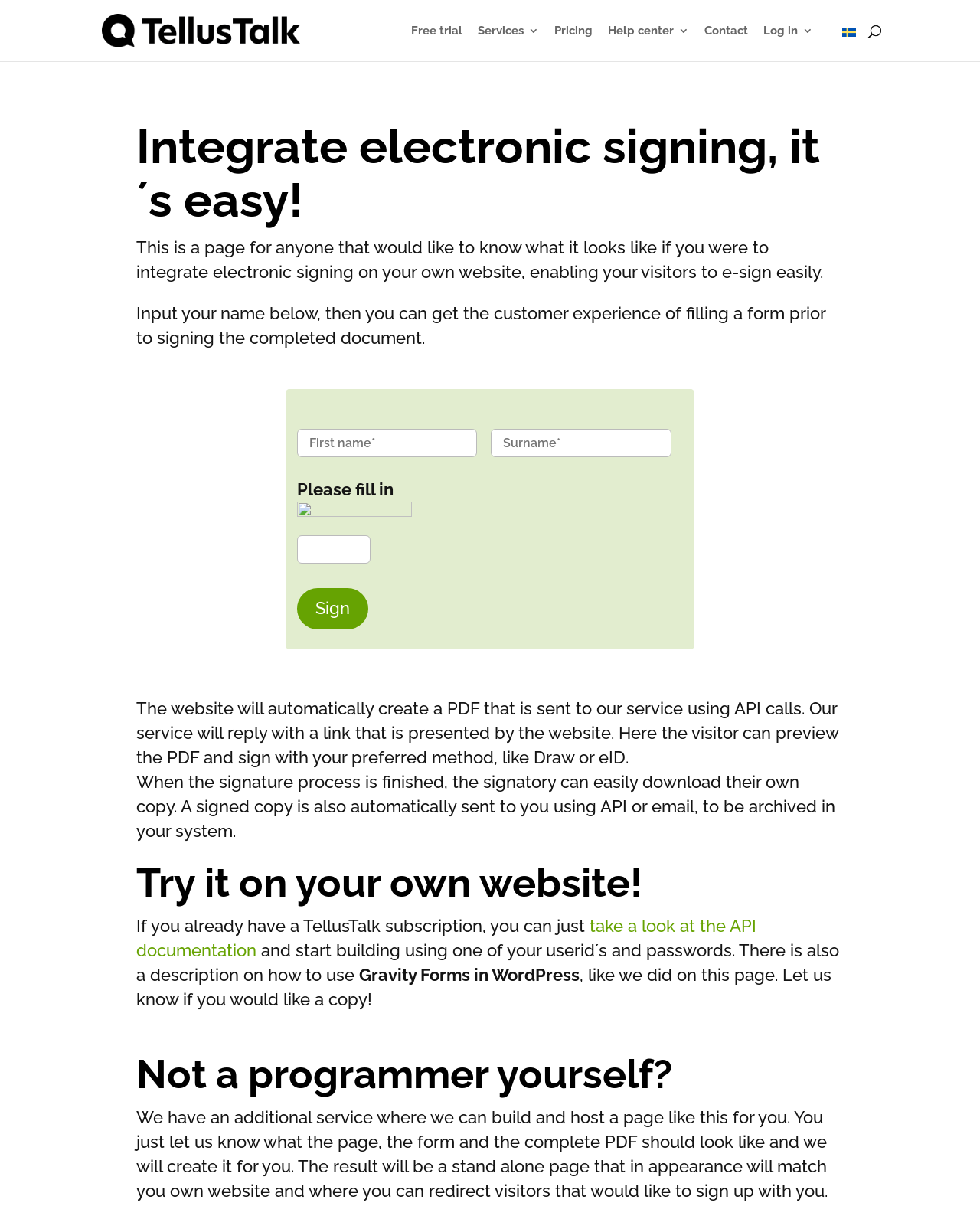Locate the bounding box coordinates of the clickable element to fulfill the following instruction: "Click on the 'take a look at the API documentation' link". Provide the coordinates as four float numbers between 0 and 1 in the format [left, top, right, bottom].

[0.139, 0.76, 0.772, 0.796]